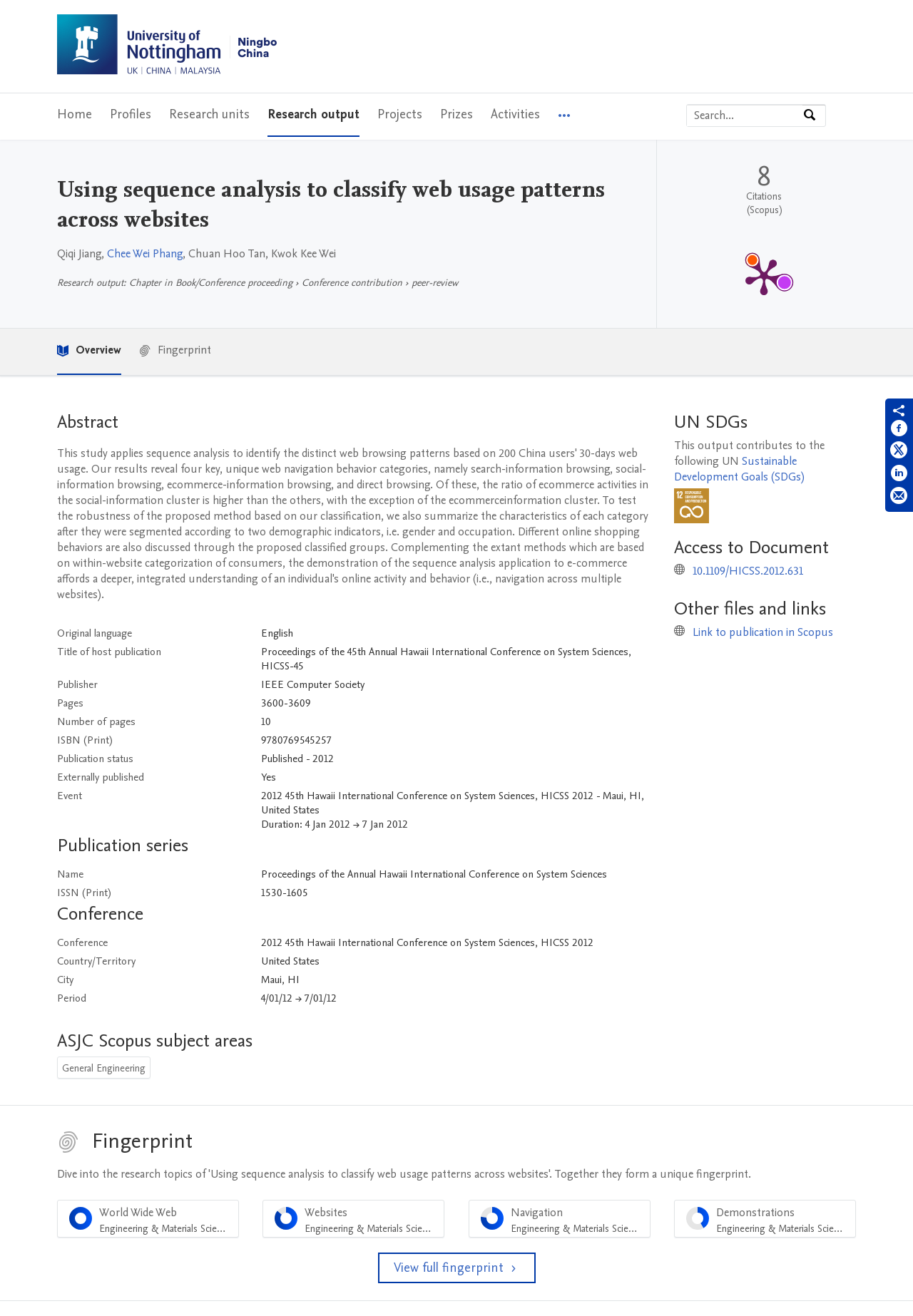Determine the bounding box coordinates for the element that should be clicked to follow this instruction: "Search by expertise, name or affiliation". The coordinates should be given as four float numbers between 0 and 1, in the format [left, top, right, bottom].

[0.752, 0.08, 0.879, 0.096]